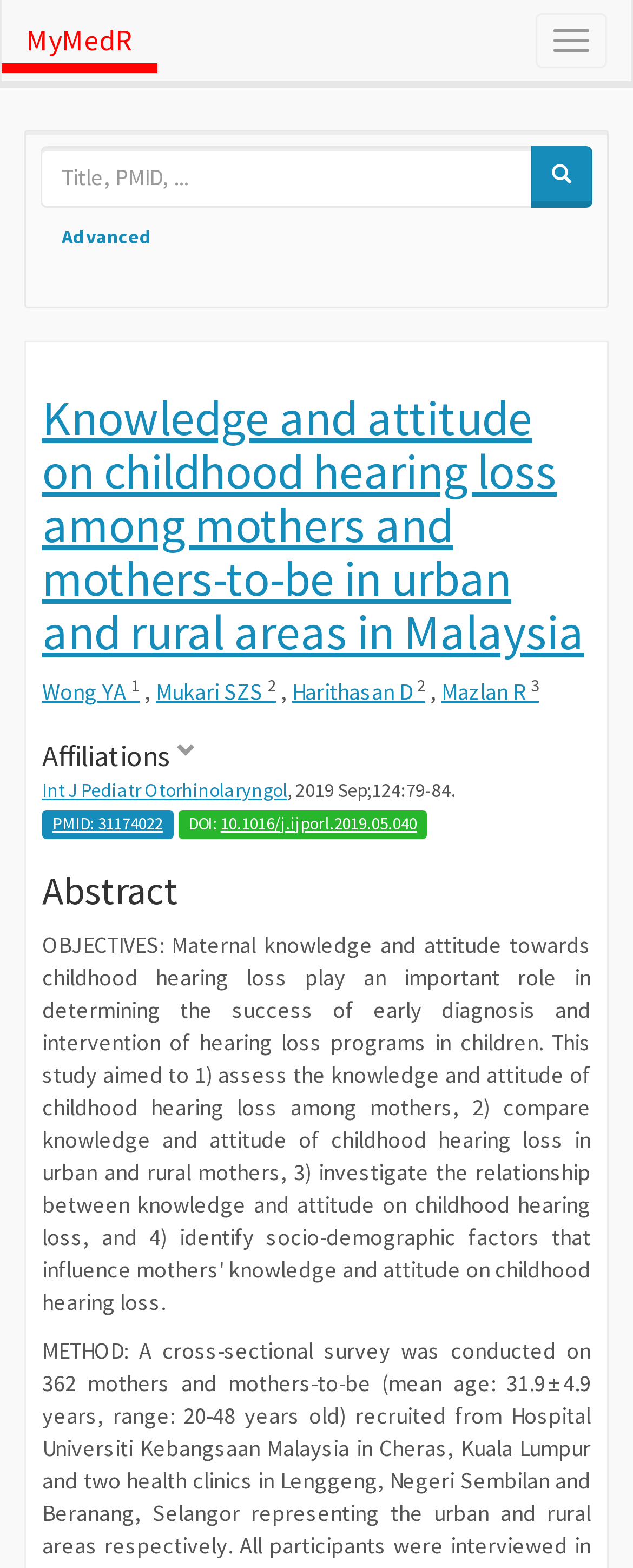Can you pinpoint the bounding box coordinates for the clickable element required for this instruction: "Read the abstract"? The coordinates should be four float numbers between 0 and 1, i.e., [left, top, right, bottom].

[0.067, 0.555, 0.933, 0.582]